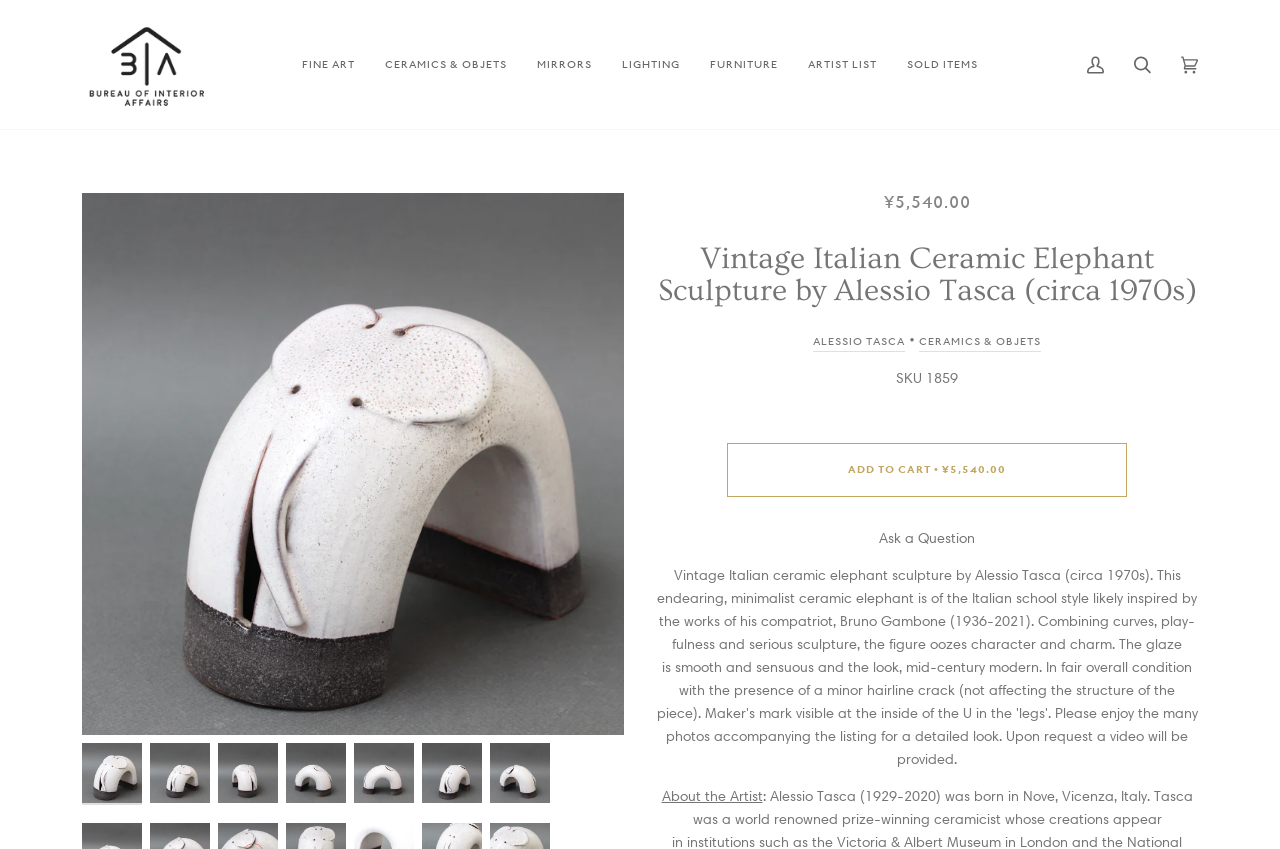Illustrate the webpage with a detailed description.

This webpage is about a vintage Italian ceramic elephant sculpture by Alessio Tasca, circa 1970s. At the top left, there is a logo of Bureau of Interior Affairs (BIA London) with a link to its website. Below the logo, there are six navigation links: FINE ART, CERAMICS & OBJETS, MIRRORS, LIGHTING, FURNITURE, and ARTIST LIST. On the top right, there are three links: My Account, Search, and Cart (0).

The main content of the webpage is about the ceramic elephant sculpture. There is a large image of the sculpture, with a zoom button at the bottom right corner. Below the image, there are several smaller images of the sculpture from different angles. 

To the right of the main image, there is a section with the title "Vintage Italian Ceramic Elephant Sculpture by Alessio Tasca (circa 1970s)" and a price tag of ¥5,540.00. Below the title, there is information about the artist, Alessio Tasca, and the category of the sculpture, CERAMICS & OBJETS. The stock availability is indicated as "Only left in stock". There is an "ADD TO CART" button with the price. 

Further down, there is a link to "Ask a Question" and a section titled "About the Artist".